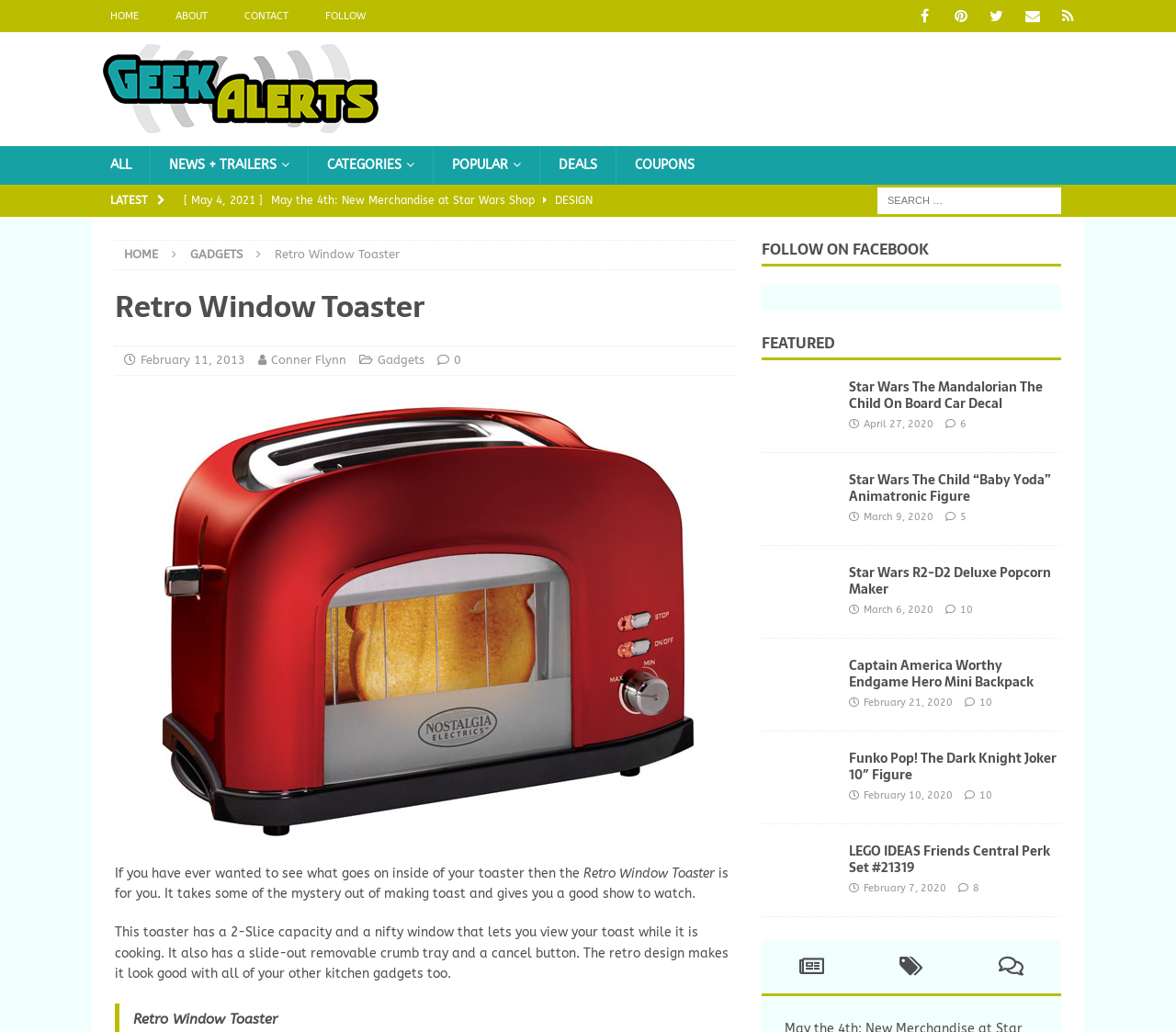What is the purpose of the window on the toaster?
We need a detailed and meticulous answer to the question.

The text description of the toaster mentions that it has a 'nifty window that lets you view your toast while it is cooking', which implies that the window is designed to allow users to see the toasting process.